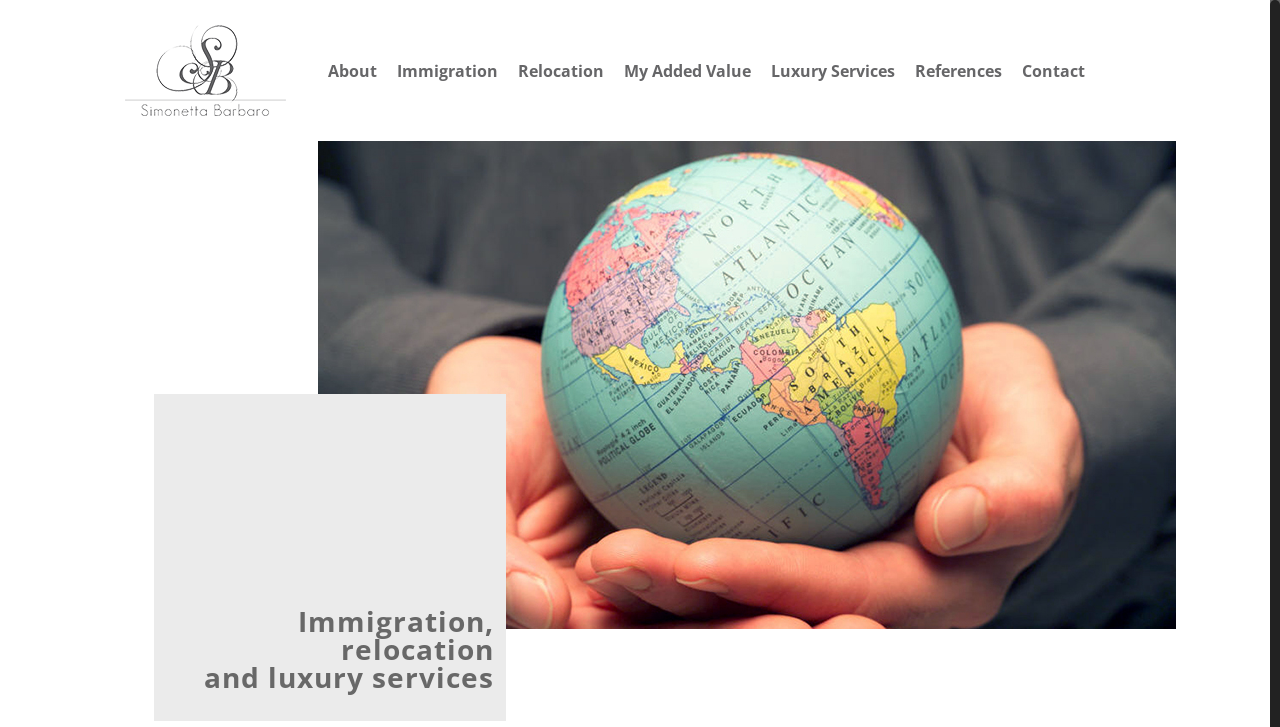Pinpoint the bounding box coordinates of the clickable area needed to execute the instruction: "Go to About page". The coordinates should be specified as four float numbers between 0 and 1, i.e., [left, top, right, bottom].

[0.248, 0.0, 0.302, 0.194]